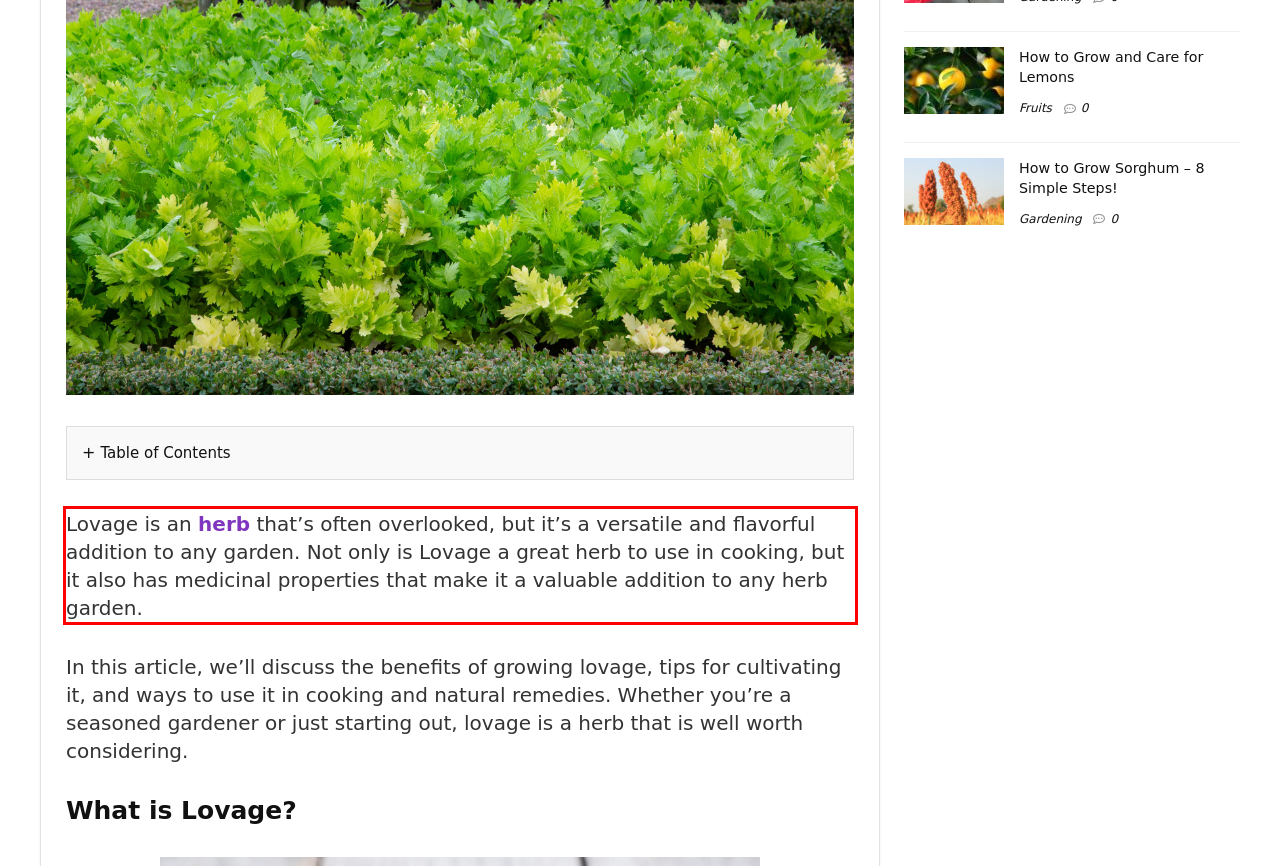You have a screenshot of a webpage with a UI element highlighted by a red bounding box. Use OCR to obtain the text within this highlighted area.

Lovage is an herb that’s often overlooked, but it’s a versatile and flavorful addition to any garden. Not only is Lovage a great herb to use in cooking, but it also has medicinal properties that make it a valuable addition to any herb garden.